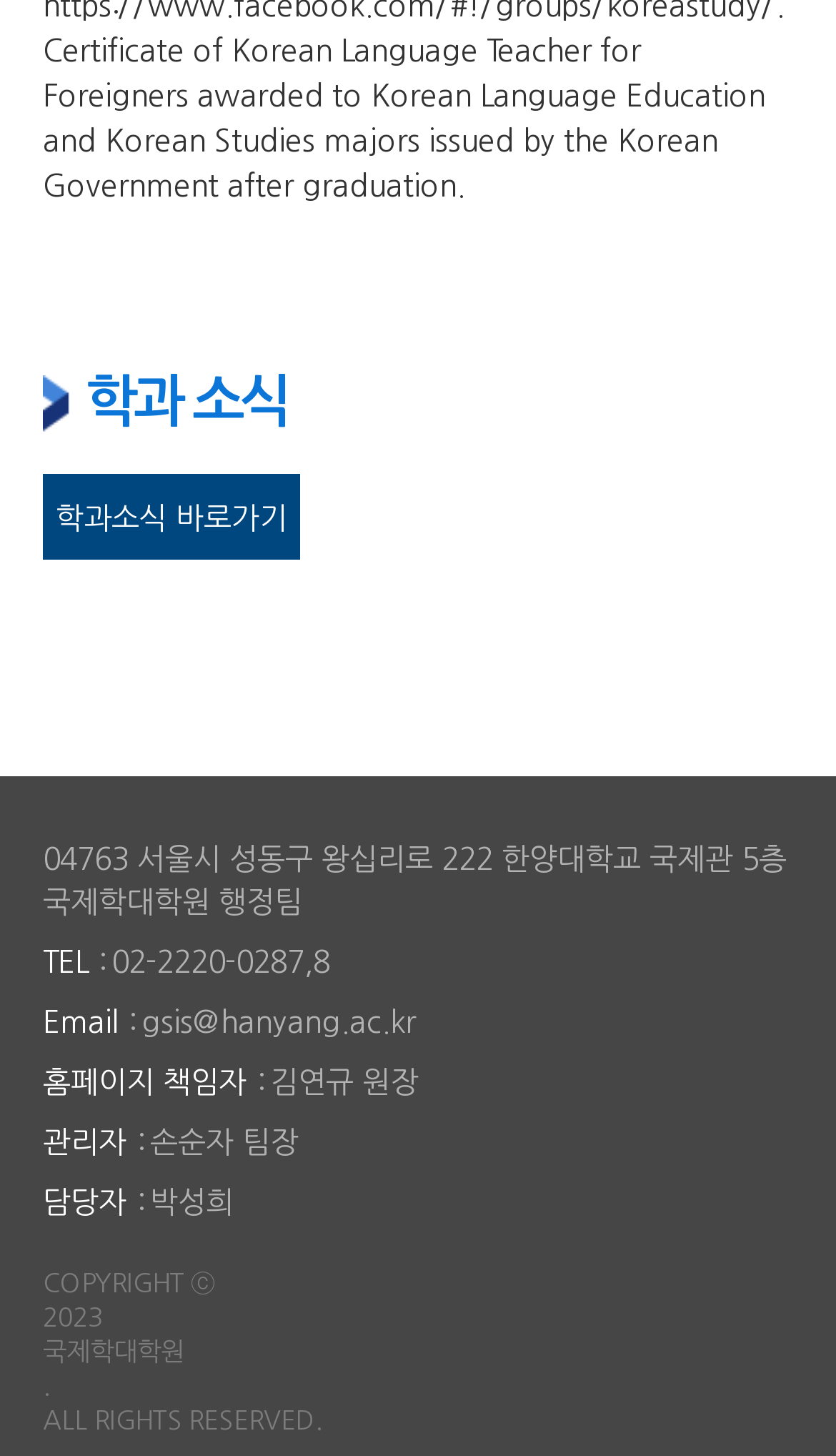What is the address of the international graduate school?
Craft a detailed and extensive response to the question.

I found the address by looking at the DescriptionListDetail element with the bounding box coordinates [0.051, 0.577, 0.941, 0.63], which contains the static text '04763 서울시 성동구 왕십리로 222 한양대학교 국제관 5층 국제학대학원 행정팀'.